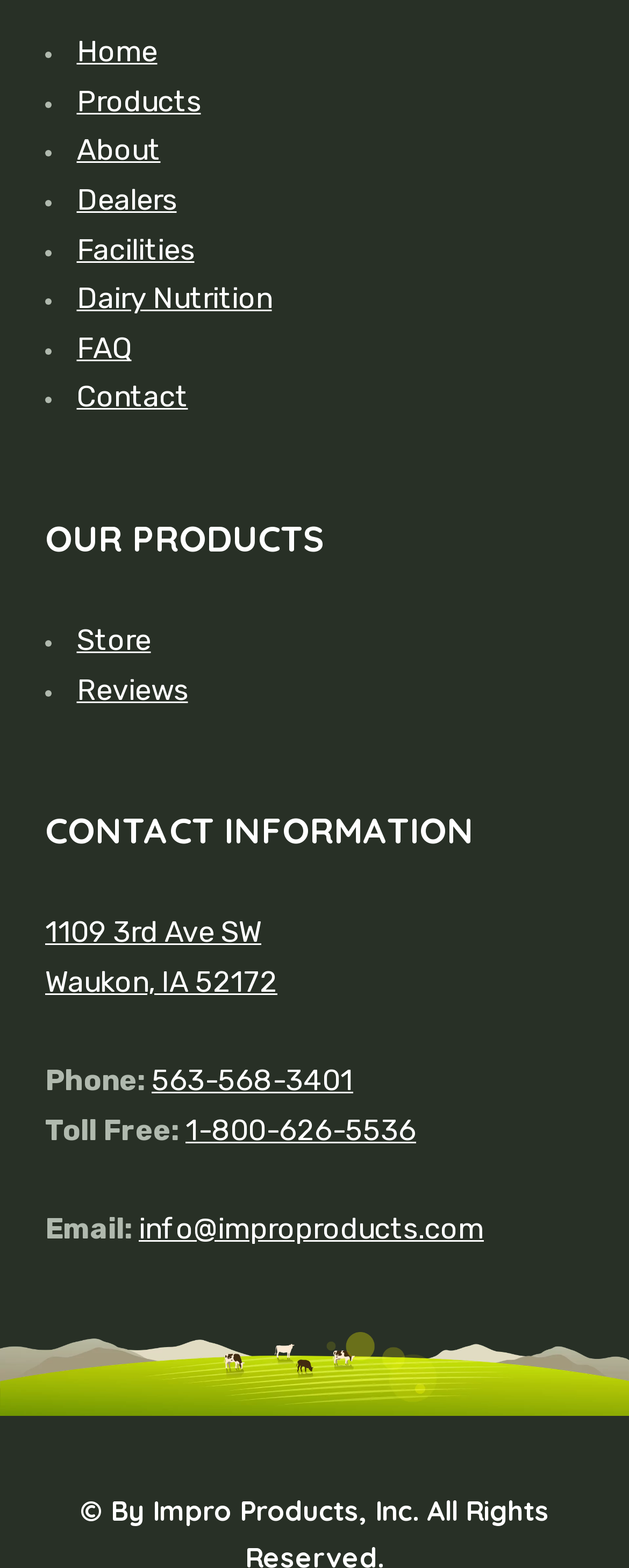What is the email address of the company? Using the information from the screenshot, answer with a single word or phrase.

info@improproducts.com